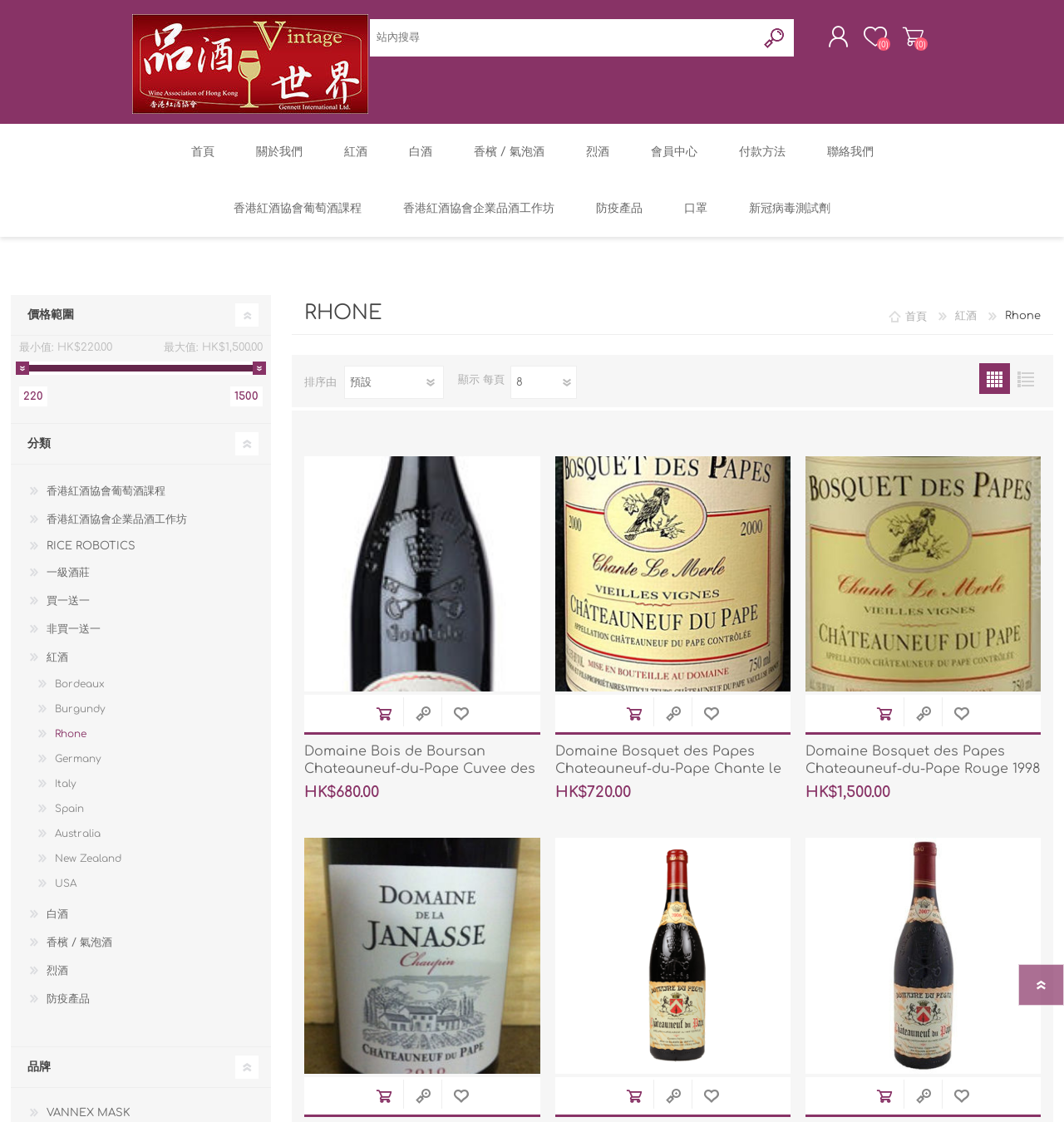What is the name of the wine region?
Please provide a comprehensive answer based on the contents of the image.

The name of the wine region can be found in the heading 'RHONE' located in the LayoutTable element with bounding box coordinates [0.286, 0.327, 0.521, 0.35].